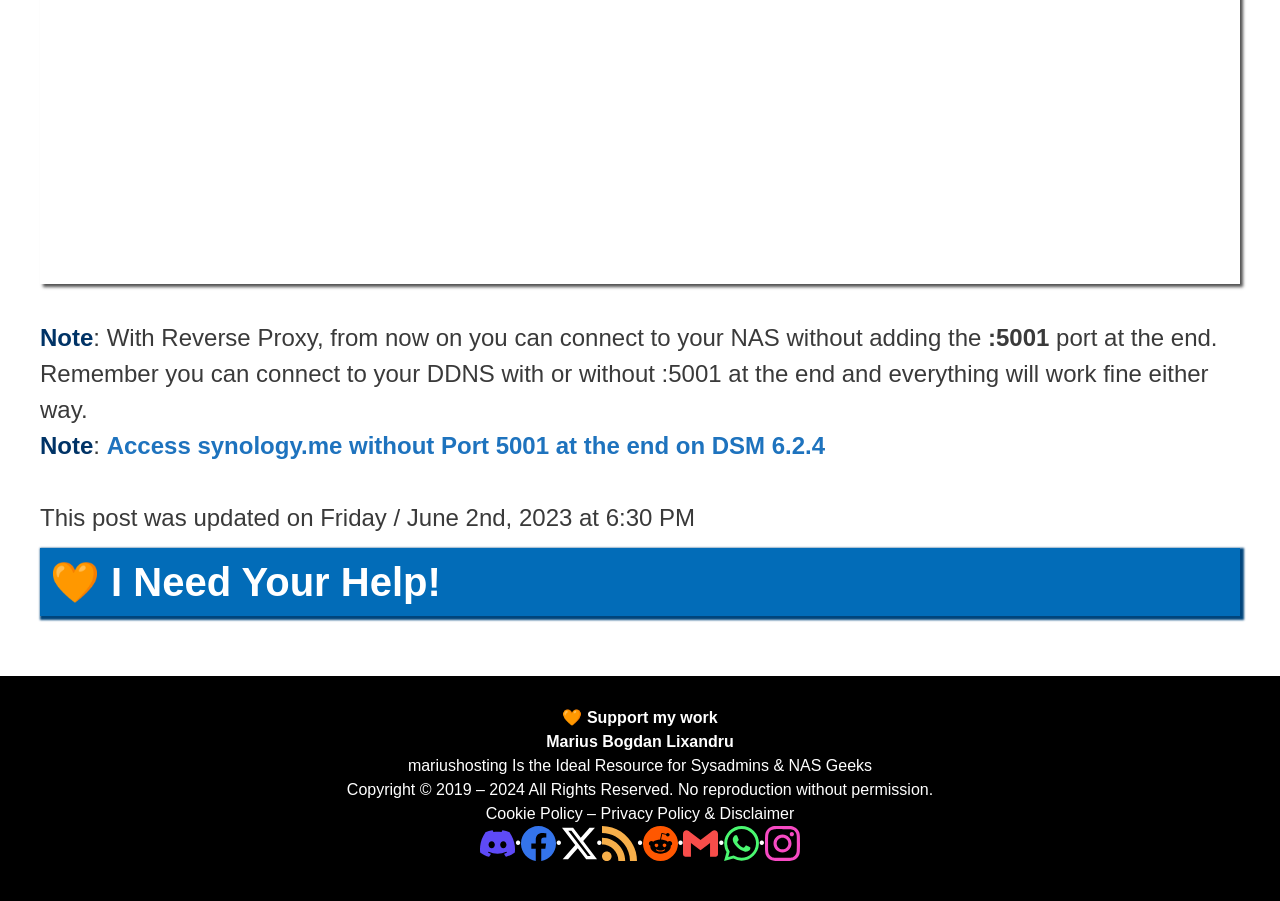Carefully observe the image and respond to the question with a detailed answer:
What is the date of the last update?

The date of the last update can be found in the middle section of the webpage, where it is mentioned as 'This post was updated on Friday / June 2nd, 2023 at 6:30 PM' in a static text element.